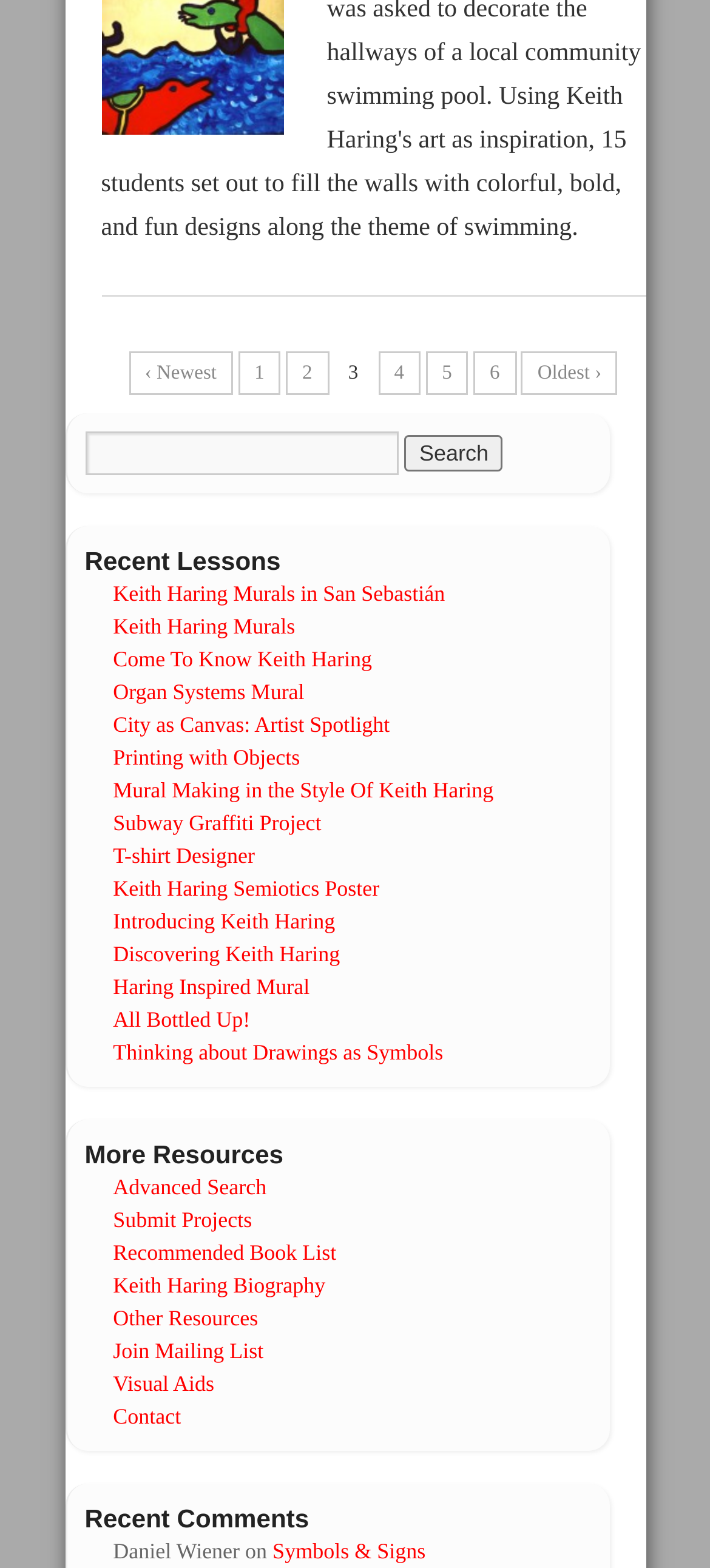Determine the coordinates of the bounding box that should be clicked to complete the instruction: "Read about Keith Haring Murals in San Sebastián". The coordinates should be represented by four float numbers between 0 and 1: [left, top, right, bottom].

[0.159, 0.37, 0.627, 0.387]